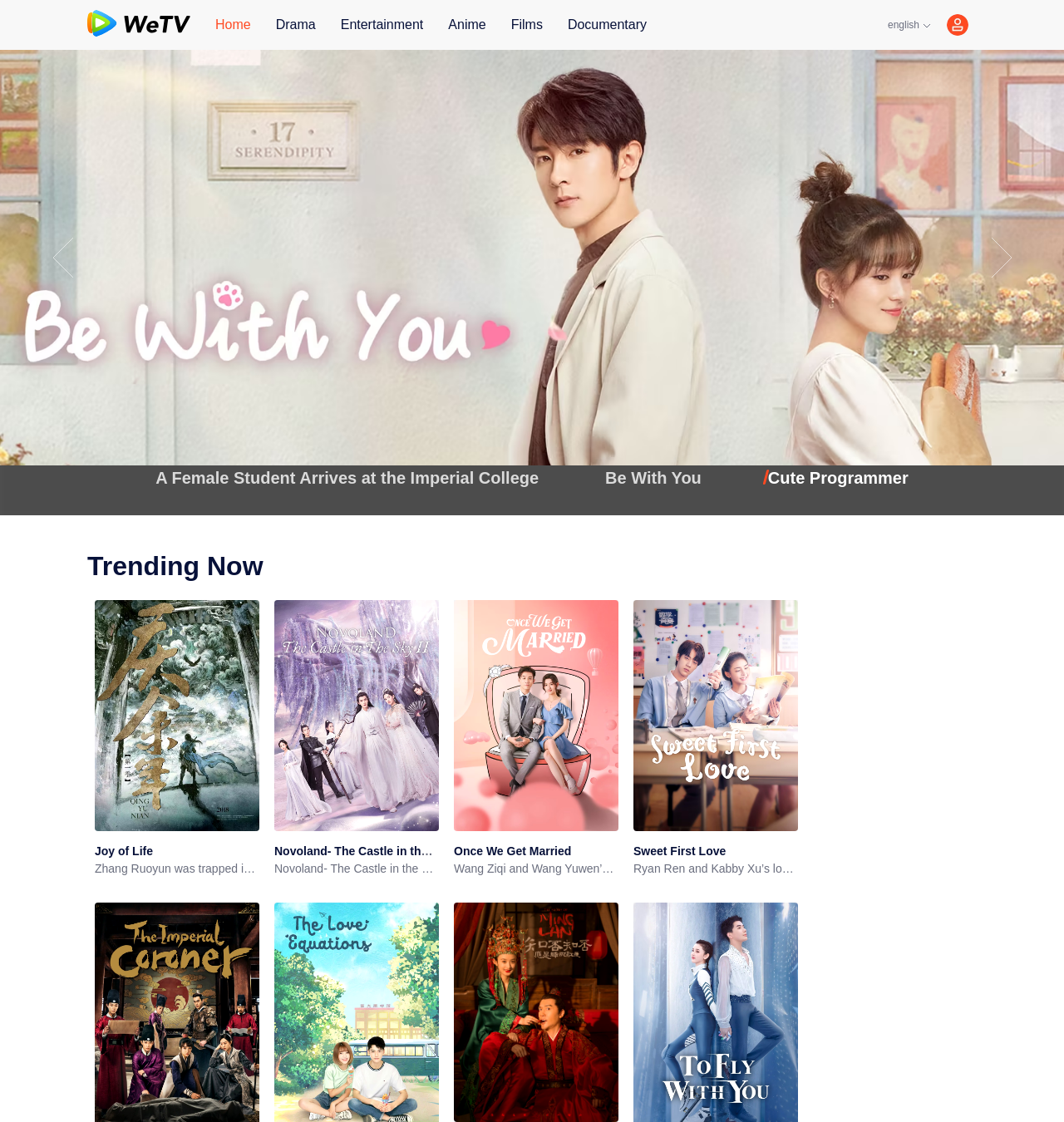Please identify the bounding box coordinates of the clickable area that will fulfill the following instruction: "Click on the 'Home' link". The coordinates should be in the format of four float numbers between 0 and 1, i.e., [left, top, right, bottom].

[0.202, 0.014, 0.236, 0.03]